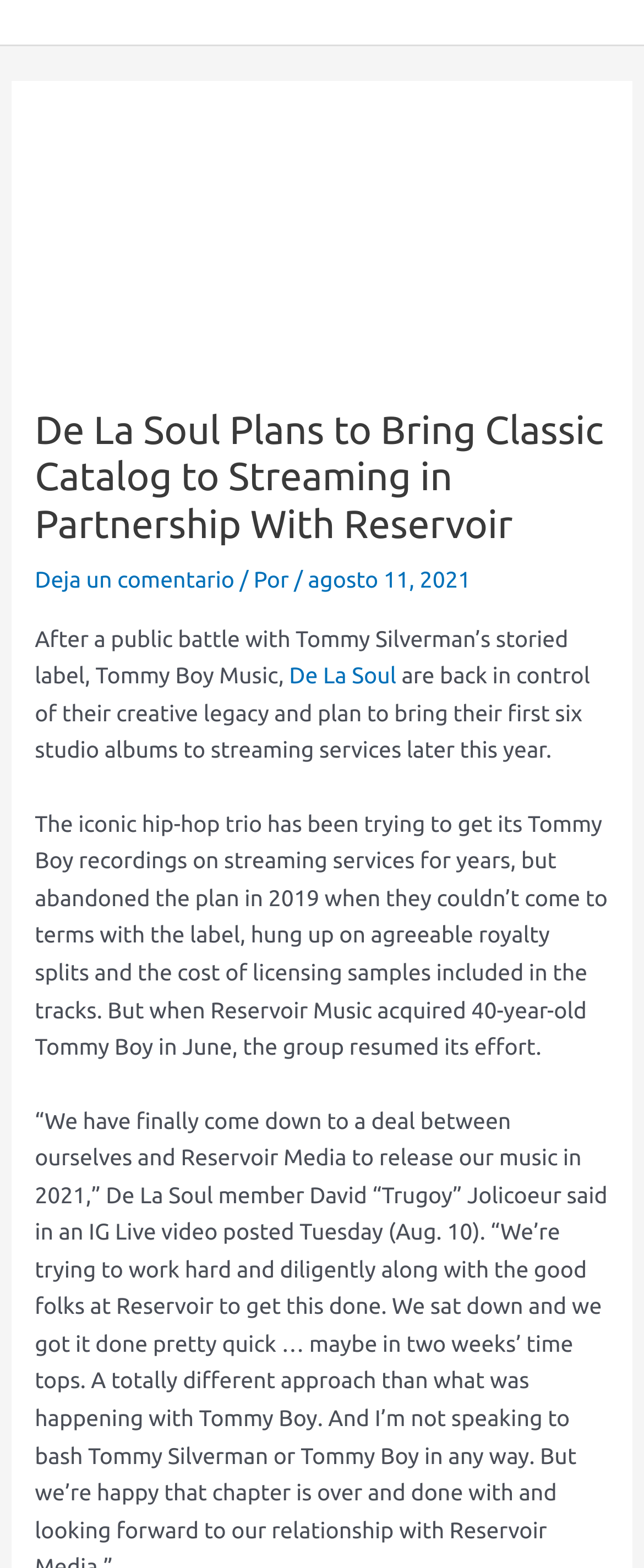Who acquired Tommy Boy in June?
Please provide a comprehensive and detailed answer to the question.

The text states that Reservoir Music acquired 40-year-old Tommy Boy in June, which led to De La Soul resuming their effort to bring their music to streaming services.